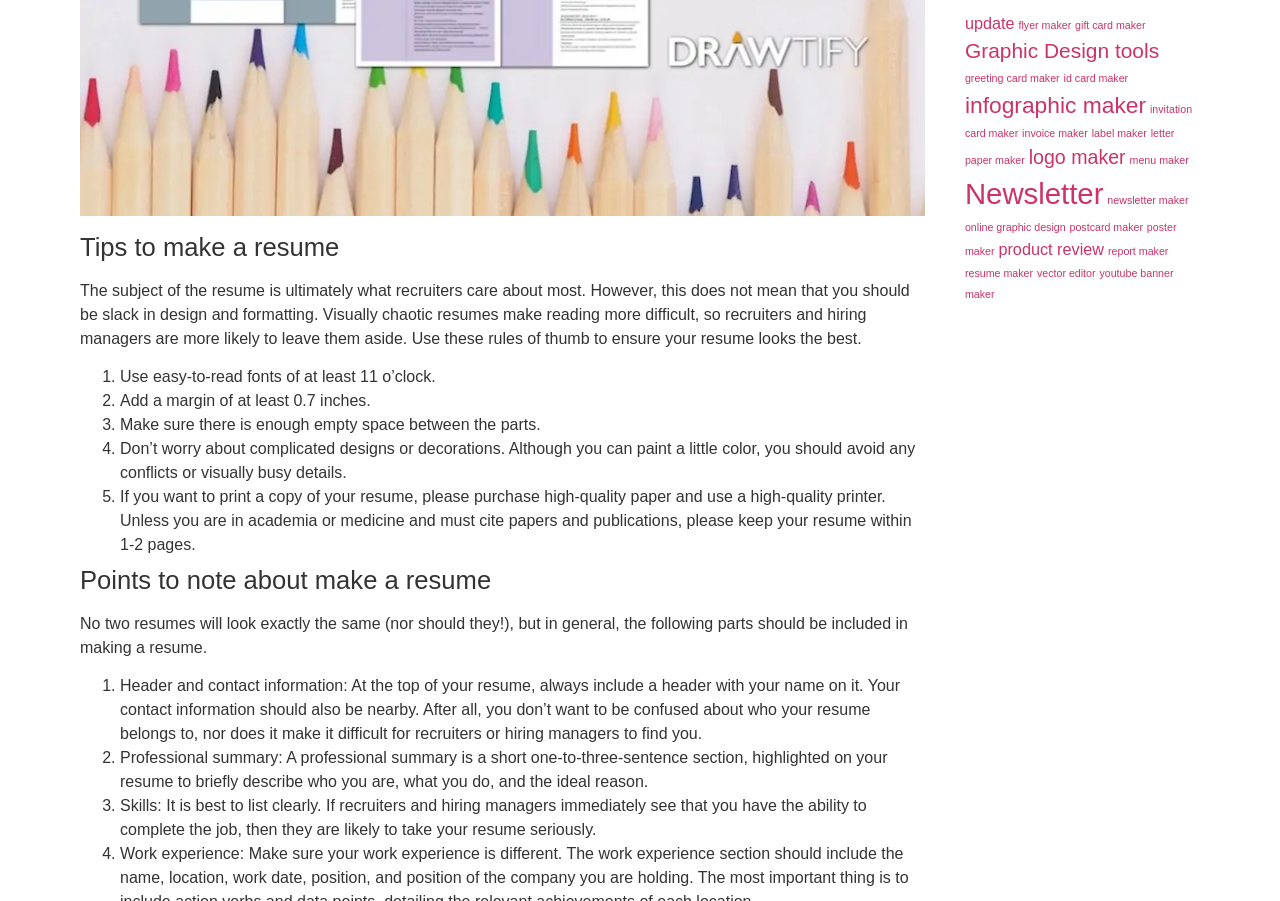Find the bounding box coordinates for the HTML element described in this sentence: "Newsletter". Provide the coordinates as four float numbers between 0 and 1, in the format [left, top, right, bottom].

[0.754, 0.197, 0.862, 0.233]